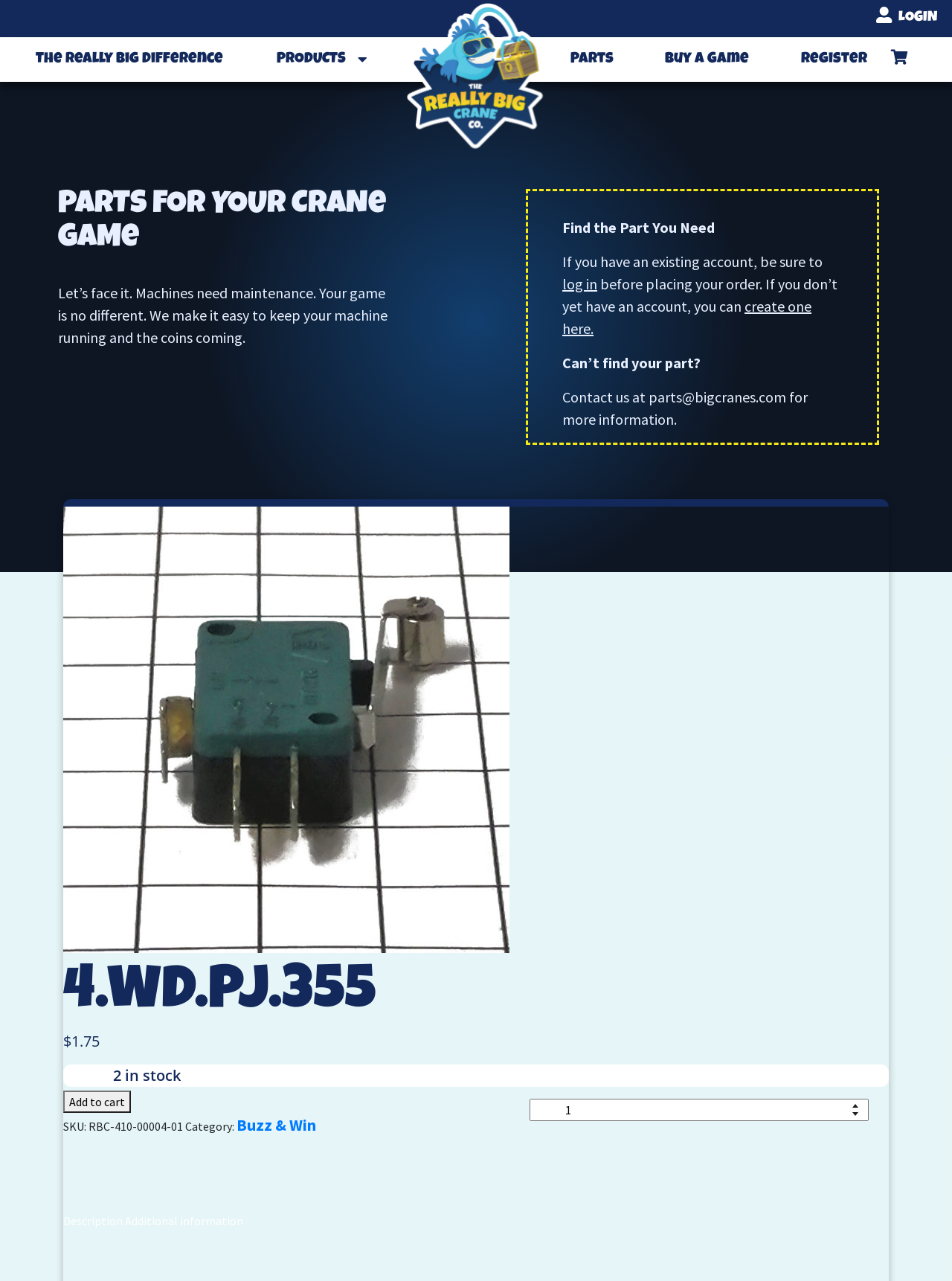Using the webpage screenshot and the element description log in, determine the bounding box coordinates. Specify the coordinates in the format (top-left x, top-left y, bottom-right x, bottom-right y) with values ranging from 0 to 1.

[0.591, 0.214, 0.627, 0.229]